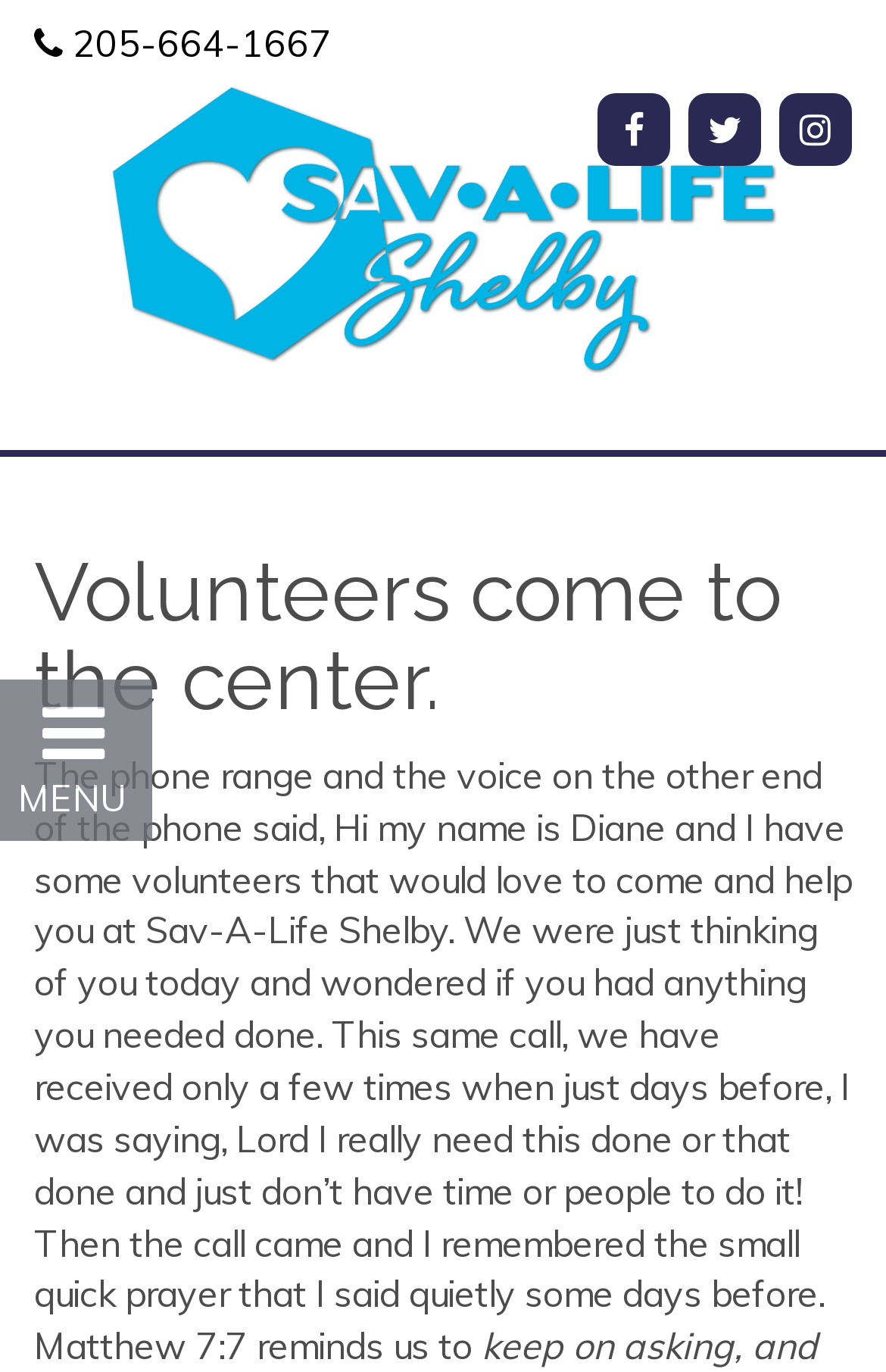Provide the bounding box coordinates of the section that needs to be clicked to accomplish the following instruction: "Click on 'Who We Are'."

[0.081, 0.123, 0.394, 0.164]